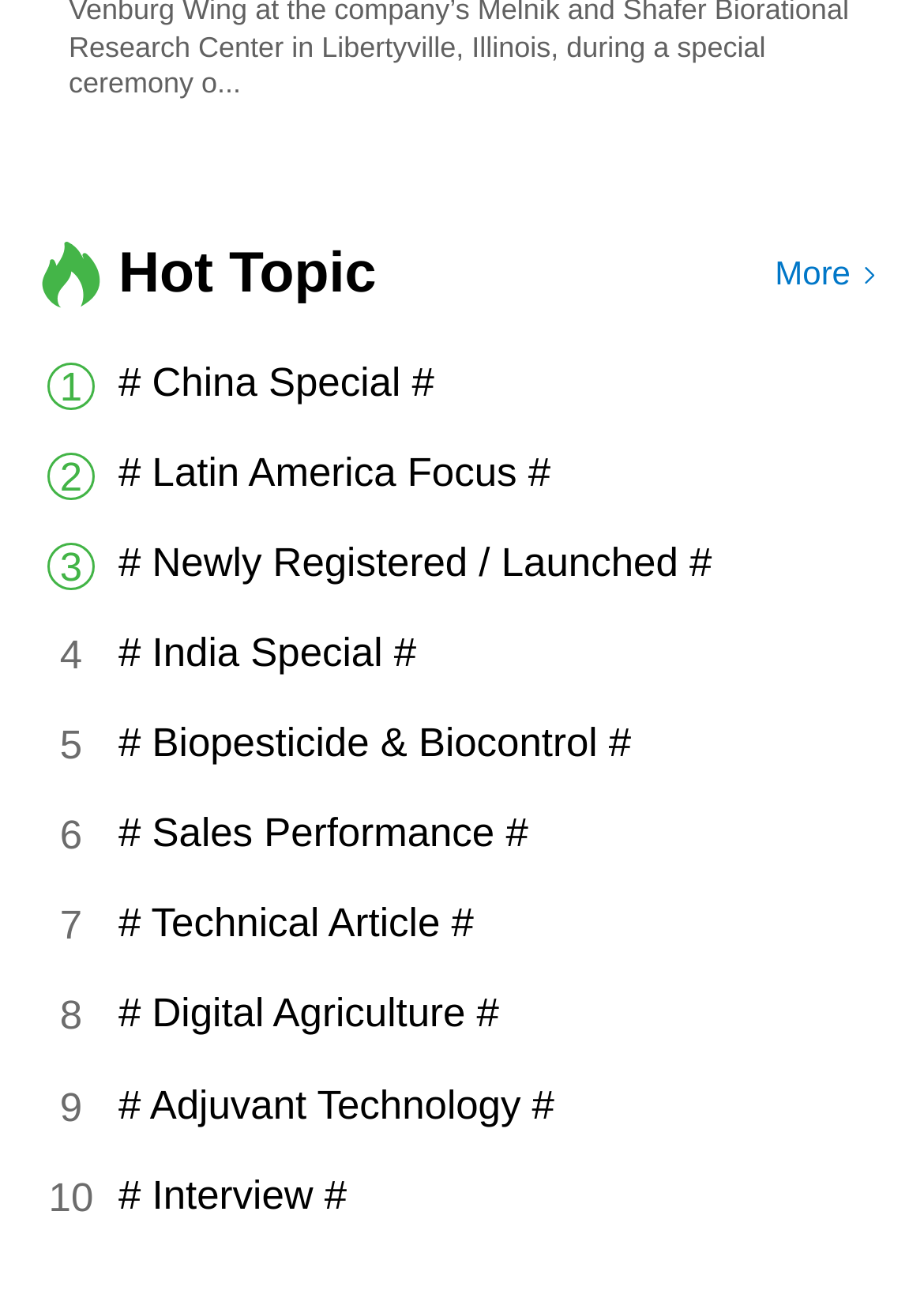What is the first special topic listed?
Please give a detailed and elaborate answer to the question.

The first special topic listed is 'China Special' which is a link located at the top of the webpage, indicated by the bounding box coordinates [0.128, 0.272, 0.962, 0.312] and OCR text '# China Special #'